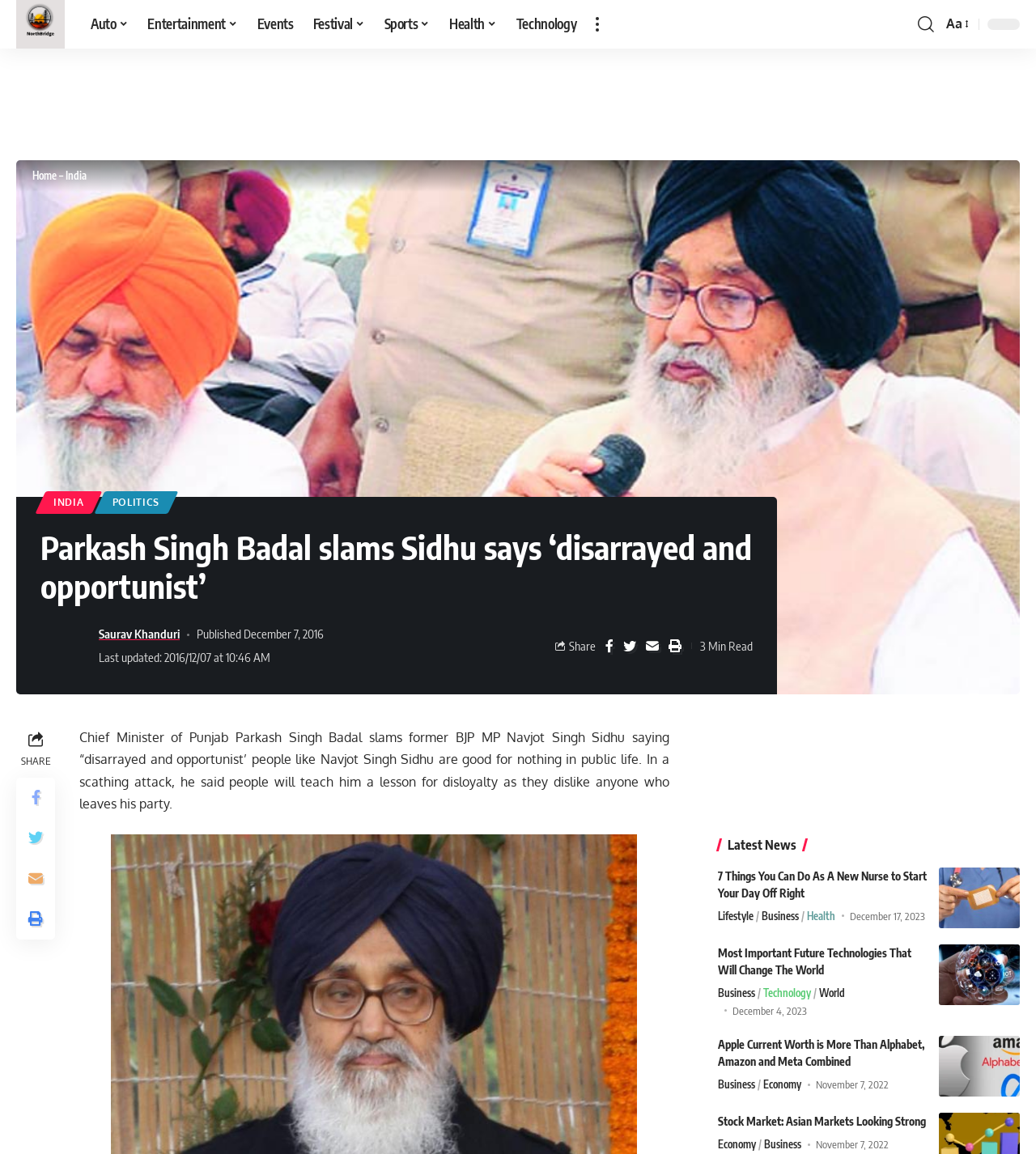Determine the bounding box coordinates for the area that should be clicked to carry out the following instruction: "Read the article 'Chief Minister of Punjab Parkash Singh Badal slams former BJP MP Navjot Singh Sidhu'".

[0.077, 0.632, 0.646, 0.703]